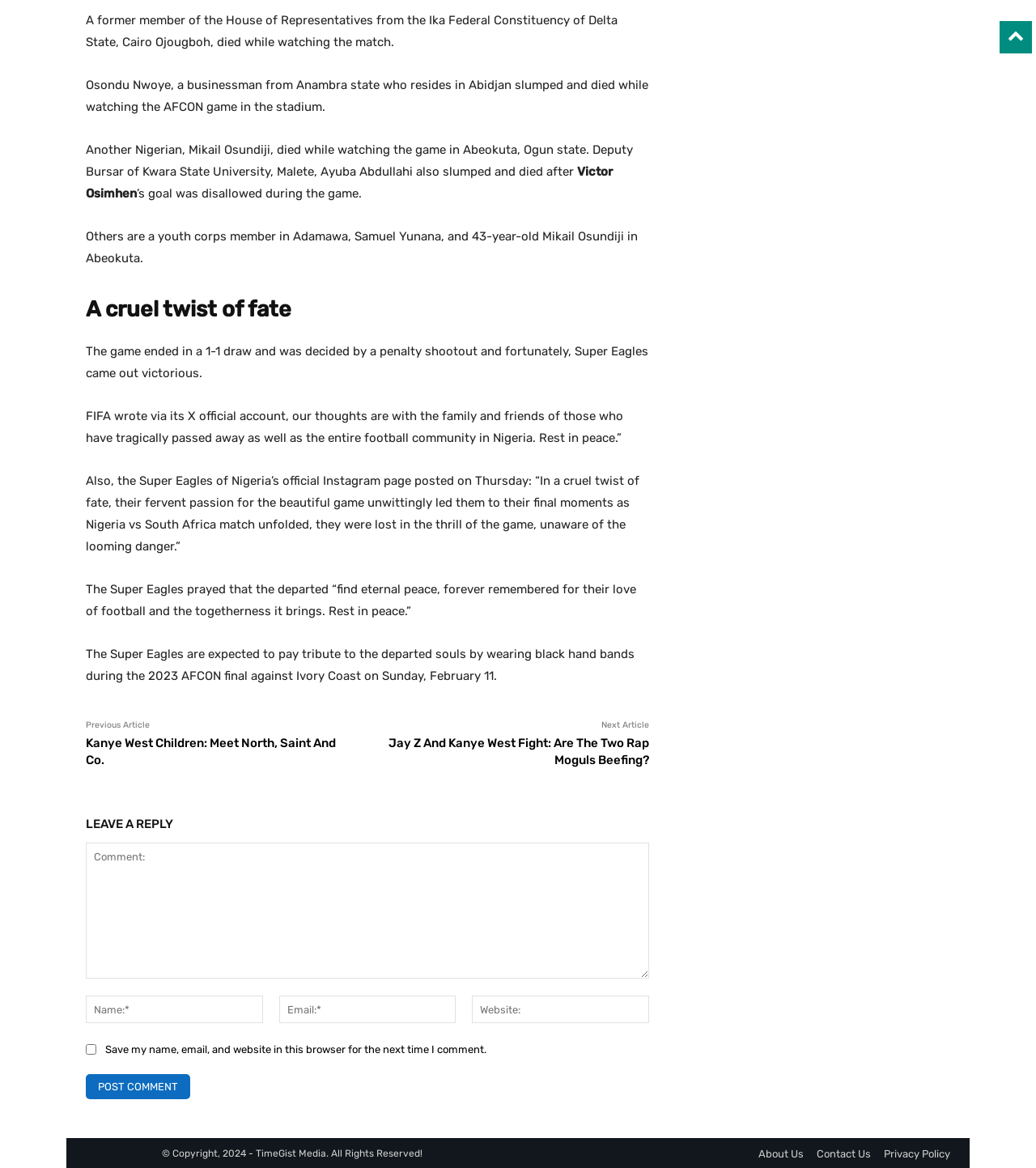Locate the bounding box coordinates of the area that needs to be clicked to fulfill the following instruction: "Click on 'Post Comment'". The coordinates should be in the format of four float numbers between 0 and 1, namely [left, top, right, bottom].

[0.083, 0.92, 0.184, 0.941]